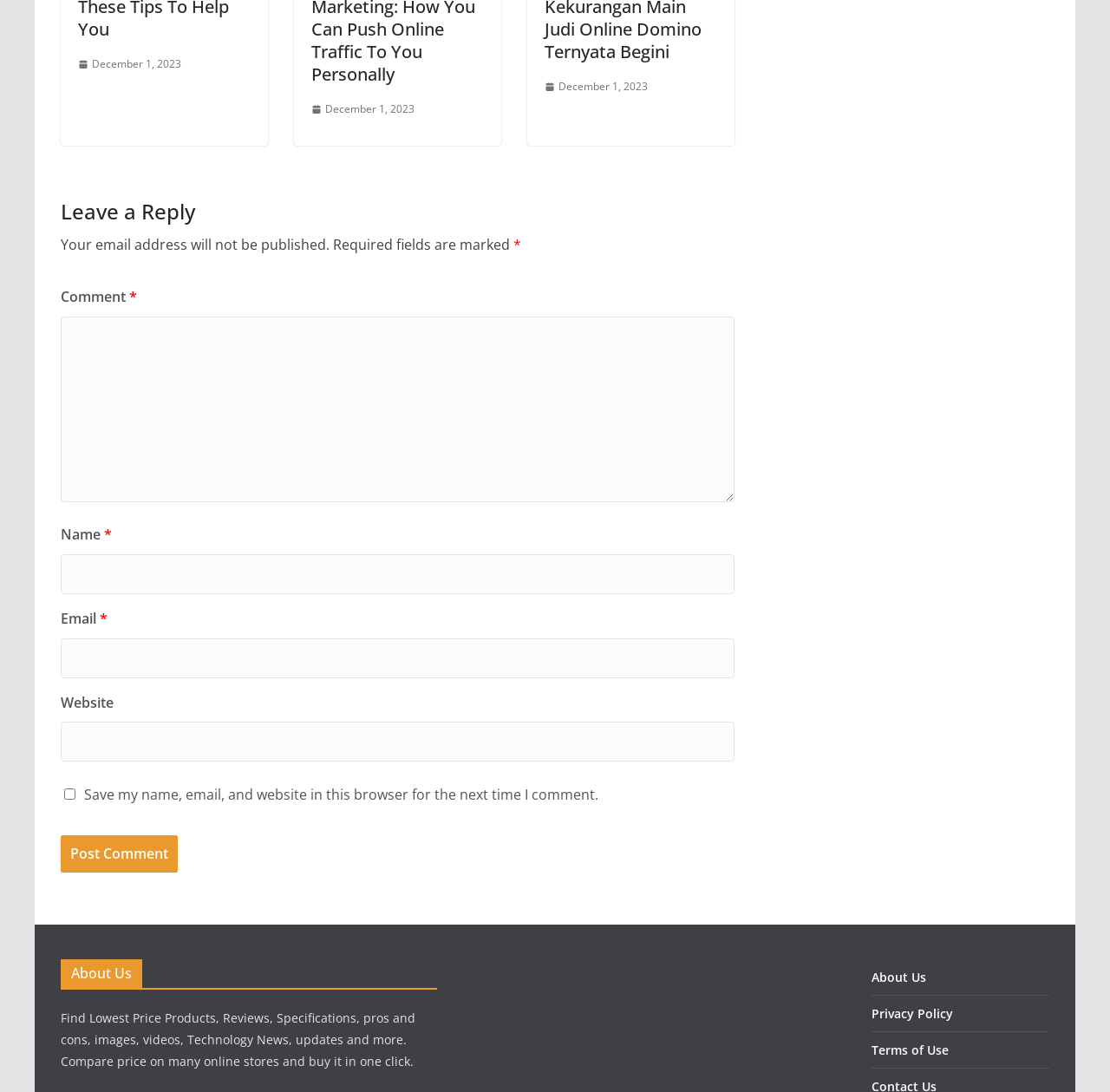How many required fields are there in the comment form? Look at the image and give a one-word or short phrase answer.

Three